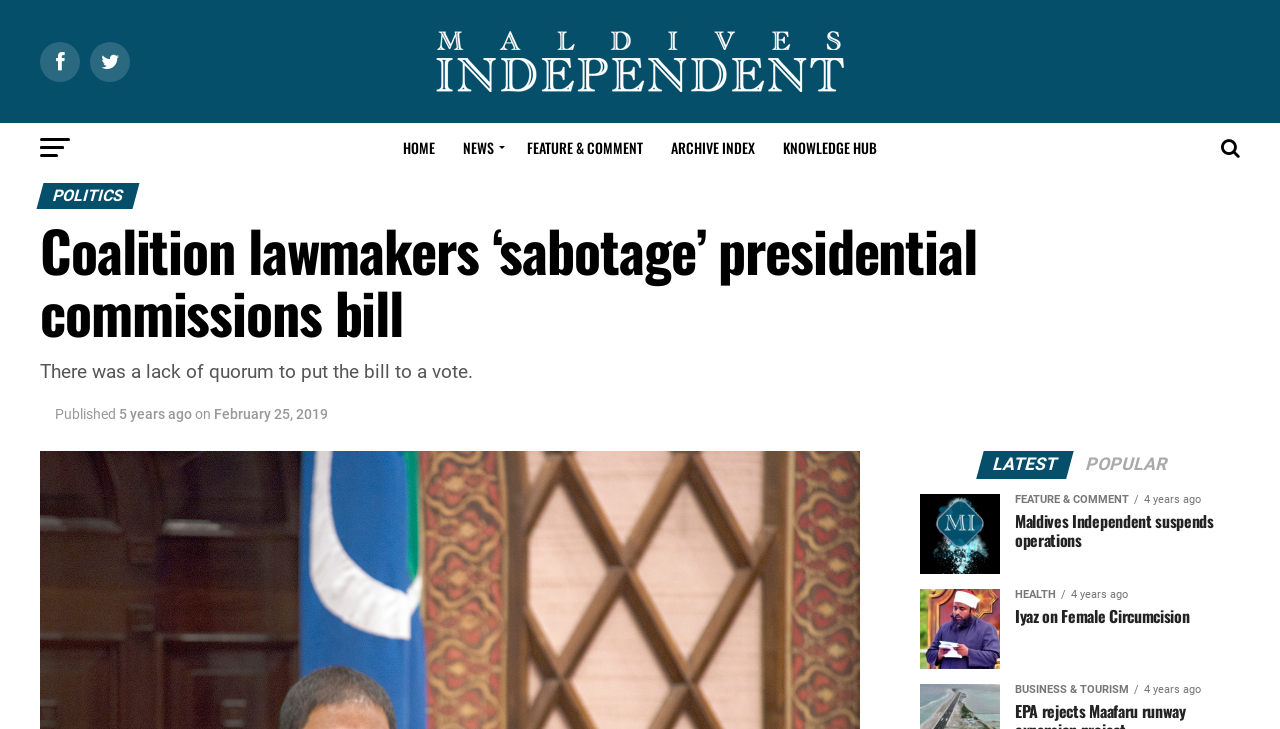Find the primary header on the webpage and provide its text.

Coalition lawmakers ‘sabotage’ presidential commissions bill